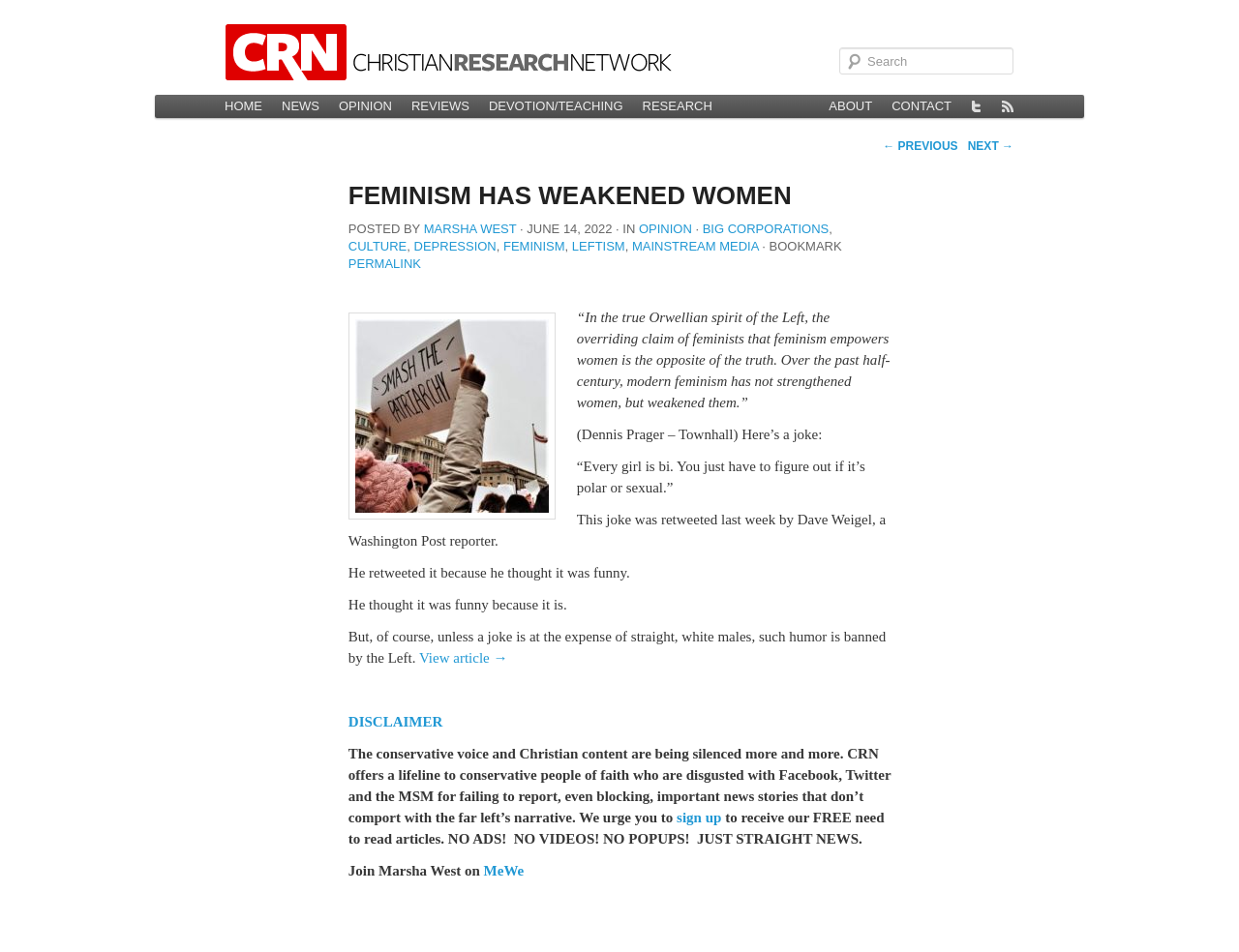Please find the bounding box coordinates of the element that you should click to achieve the following instruction: "Visit the MeWe page". The coordinates should be presented as four float numbers between 0 and 1: [left, top, right, bottom].

[0.39, 0.906, 0.423, 0.923]